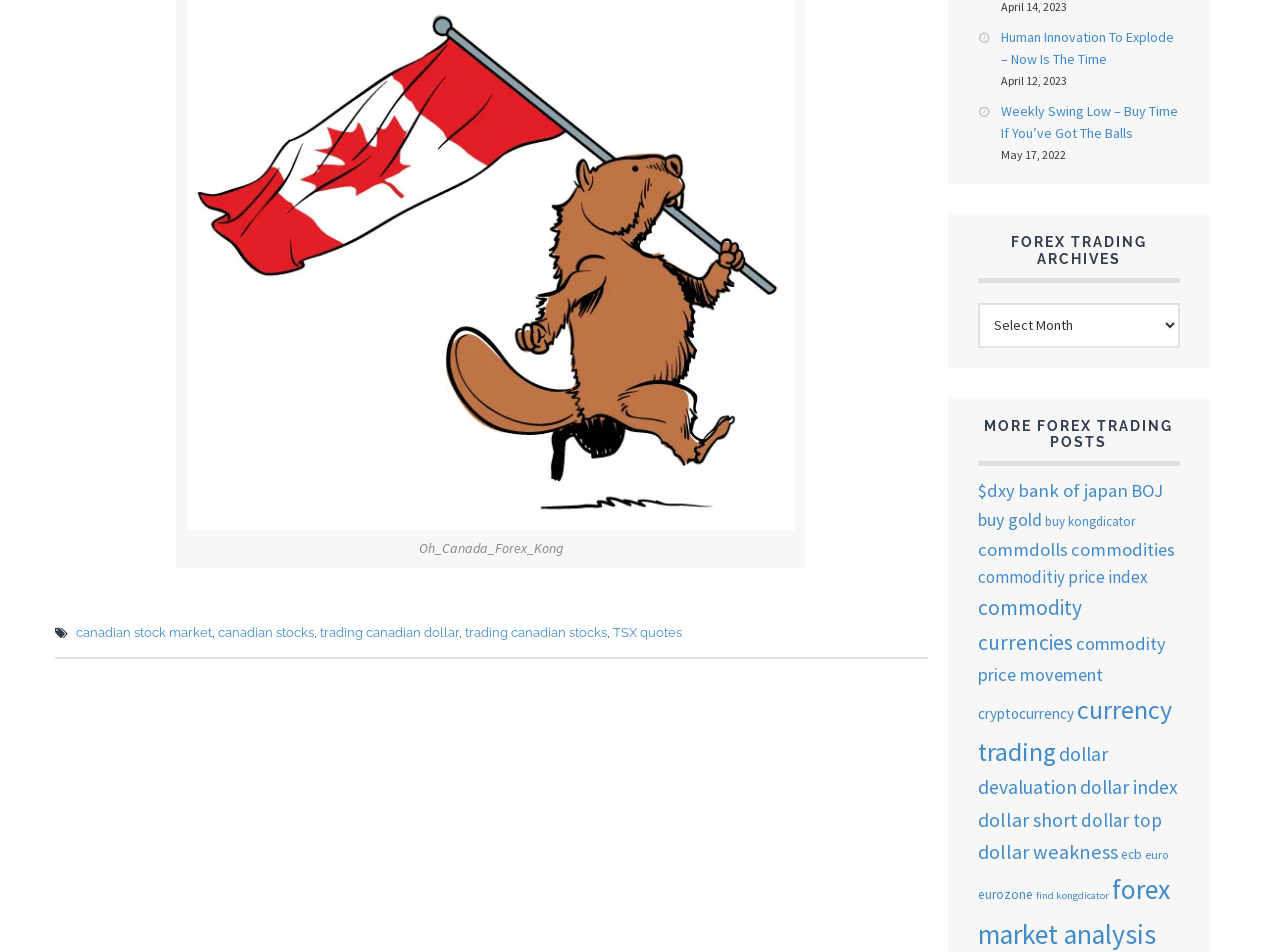Please find the bounding box coordinates of the element that must be clicked to perform the given instruction: "Read the article titled Human Innovation To Explode – Now Is The Time". The coordinates should be four float numbers from 0 to 1, i.e., [left, top, right, bottom].

[0.782, 0.029, 0.917, 0.072]